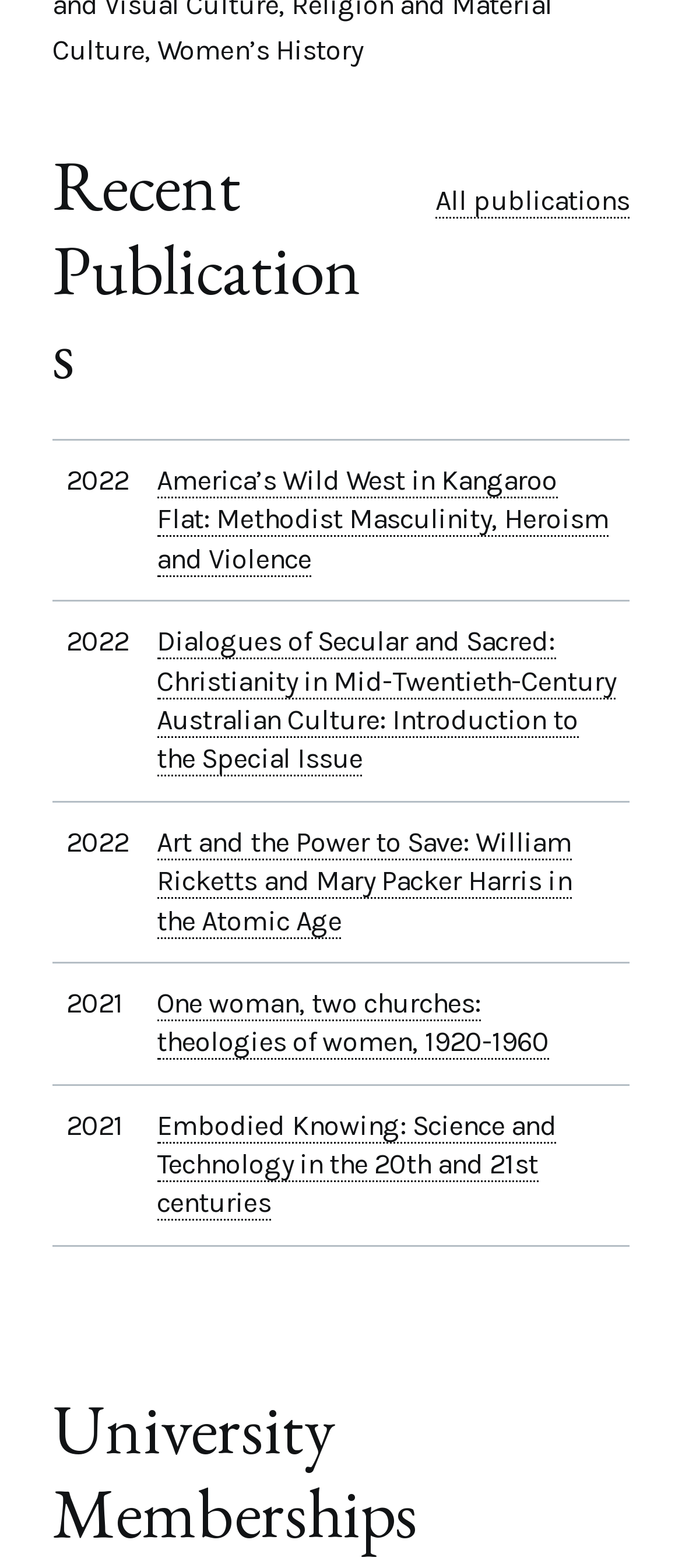What is the title of the third publication?
Refer to the screenshot and respond with a concise word or phrase.

Art and the Power to Save: William Ricketts and Mary Packer Harris in the Atomic Age